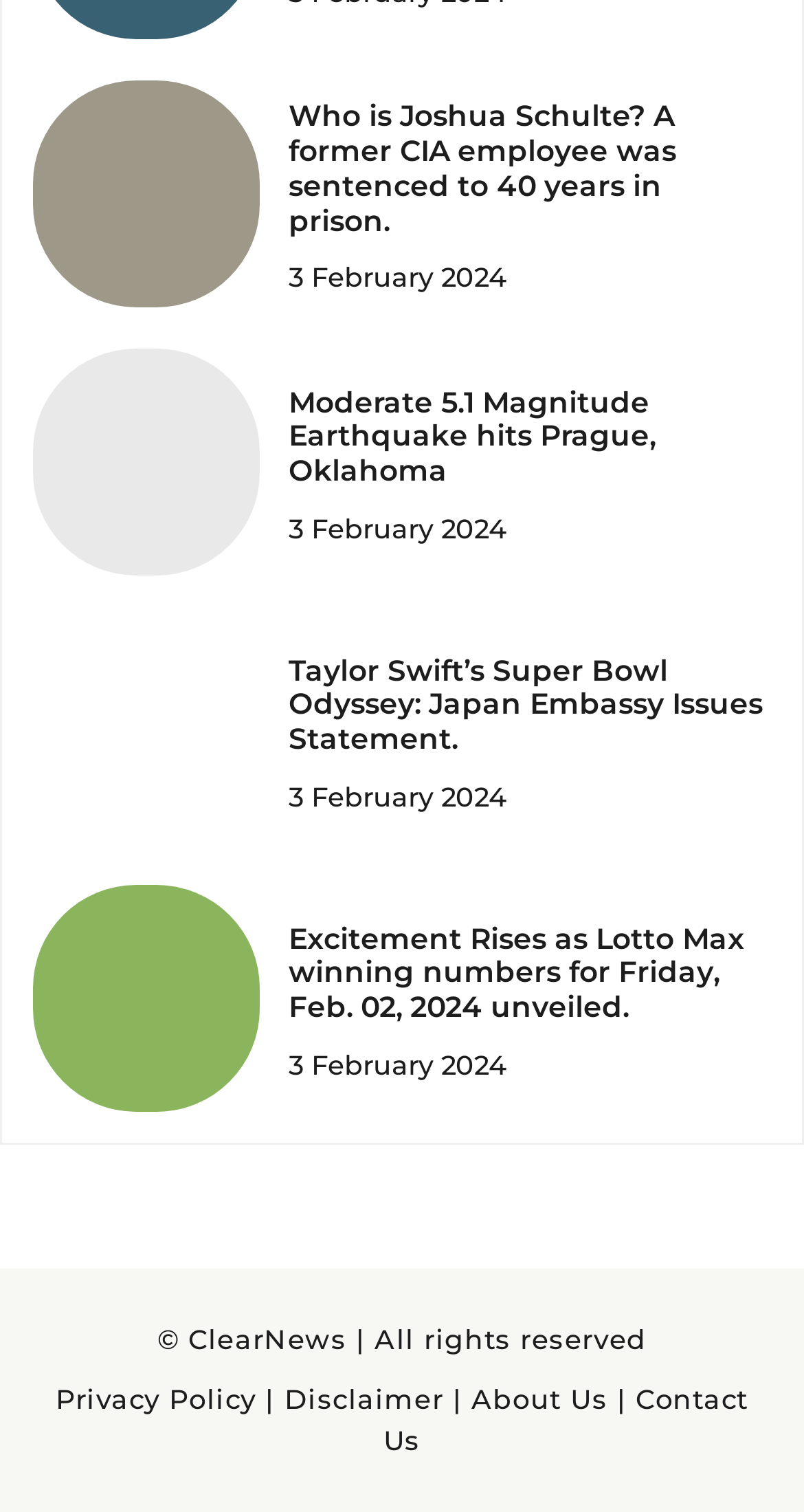Determine the bounding box coordinates for the clickable element to execute this instruction: "Check Lotto Max winning numbers". Provide the coordinates as four float numbers between 0 and 1, i.e., [left, top, right, bottom].

[0.041, 0.645, 0.323, 0.671]